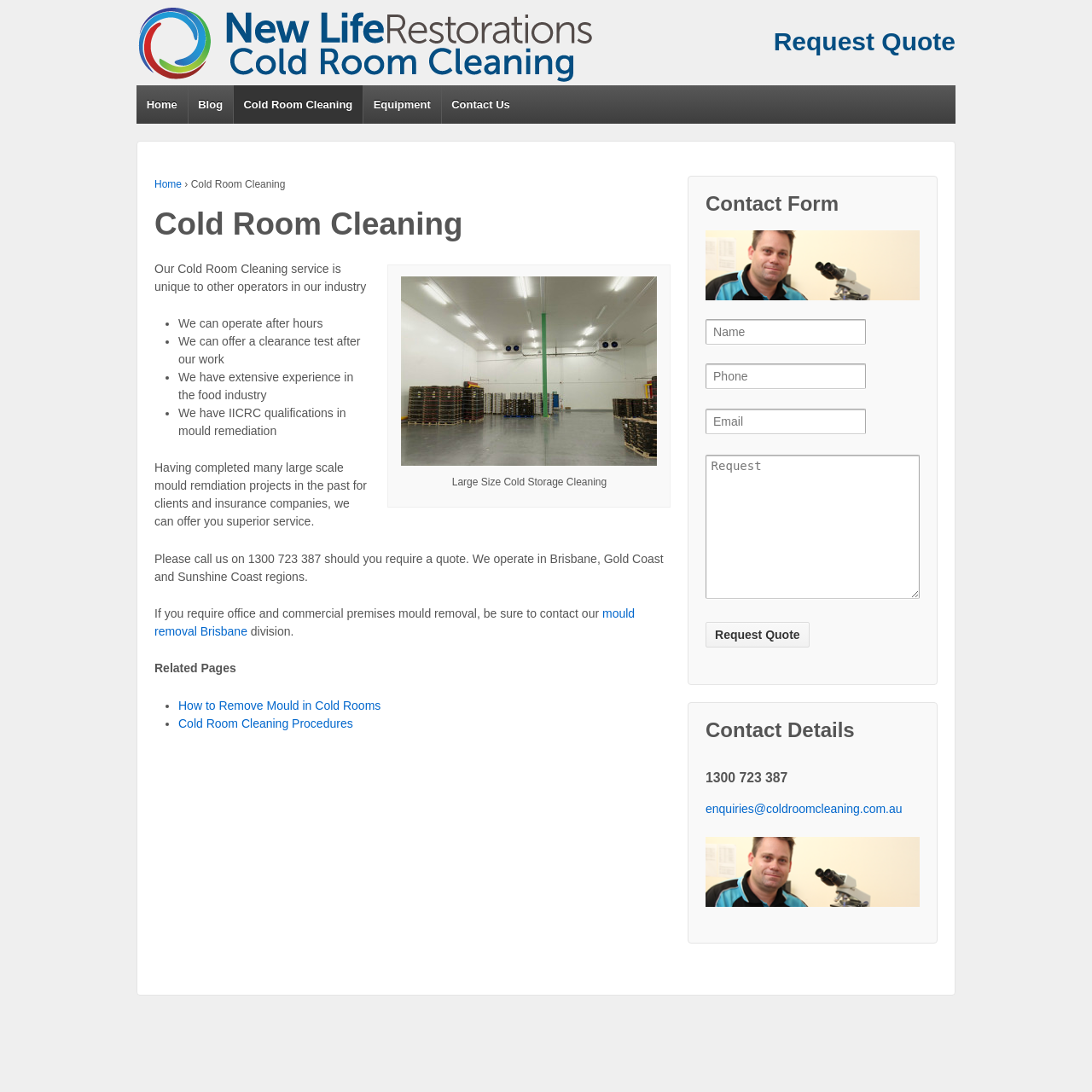Detail the webpage's structure and highlights in your description.

The webpage is about Cold Room Cleaning services, with a prominent link to "Cold Room Cleaning Services" at the top left, accompanied by an image. To the top right, there is a "Request Quote" link. Below these elements, there is a navigation menu with links to "Home", "Blog", "Cold Room Cleaning", "Equipment", and "Contact Us".

The main content of the page is divided into two sections. On the left, there is a heading "Cold Room Cleaning" followed by a paragraph of text describing the service. Below this, there are four bullet points highlighting the unique features of the service, including operating after hours, offering a clearance test, having extensive experience in the food industry, and having IICRC qualifications in mould remediation.

On the right, there is an image with a caption "ColdRoom1" and a description "Large Size Cold Storage Cleaning". Below this, there is a block of text describing the company's experience in mould remediation projects and encouraging visitors to call for a quote.

Further down the page, there is a section with a heading "Related Pages" and two links to related articles, "How to Remove Mould in Cold Rooms" and "Cold Room Cleaning Procedures".

To the right of this section, there is a contact form with fields for name, phone, email, and request, along with a "Request Quote" button. Below the form, there is a section with contact details, including a phone number, email address, and a logo image.

Overall, the webpage is well-organized and easy to navigate, with clear headings and concise text describing the Cold Room Cleaning services and related information.